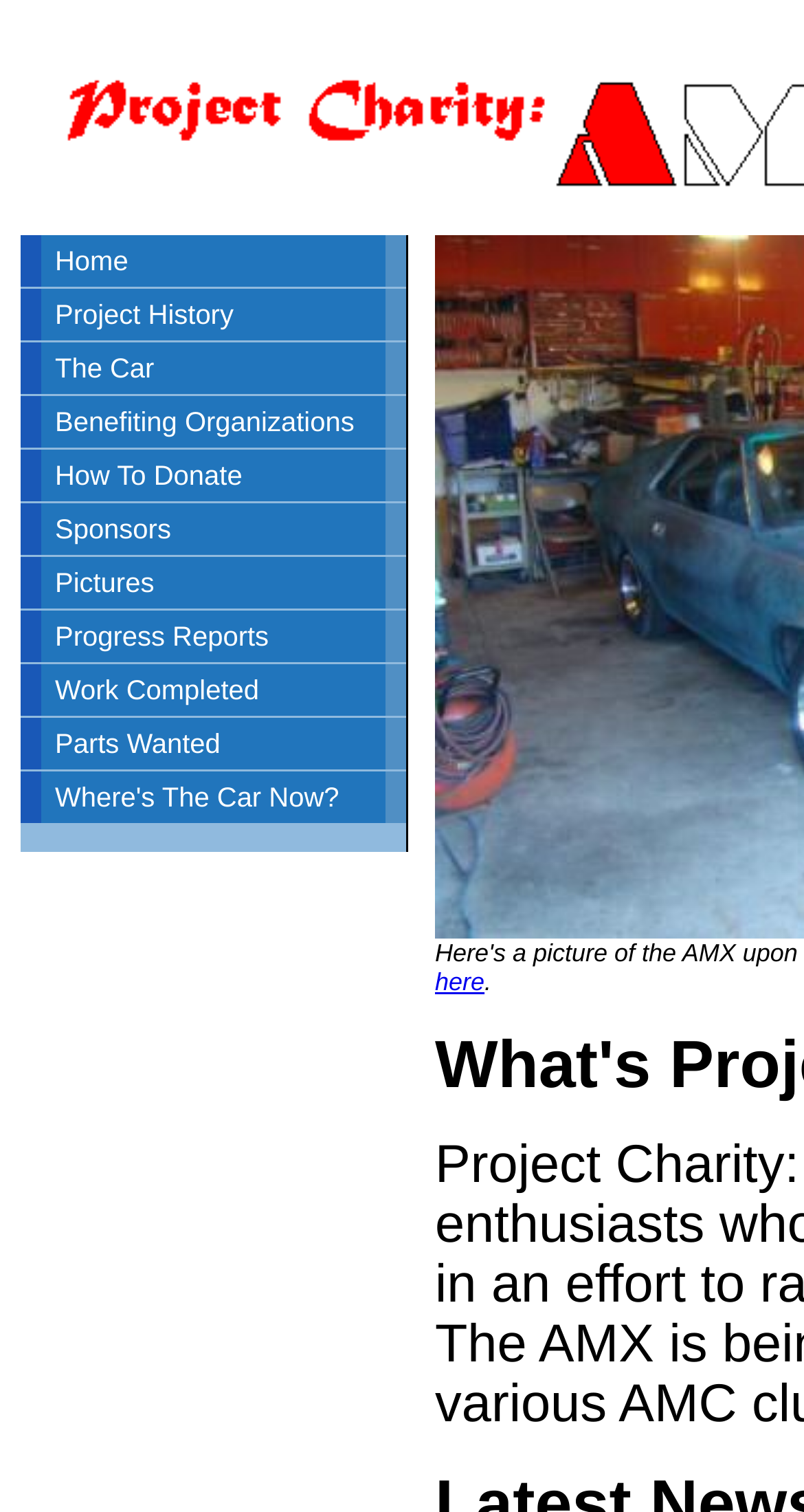Determine the bounding box coordinates for the area you should click to complete the following instruction: "learn about the car".

[0.026, 0.226, 0.504, 0.261]